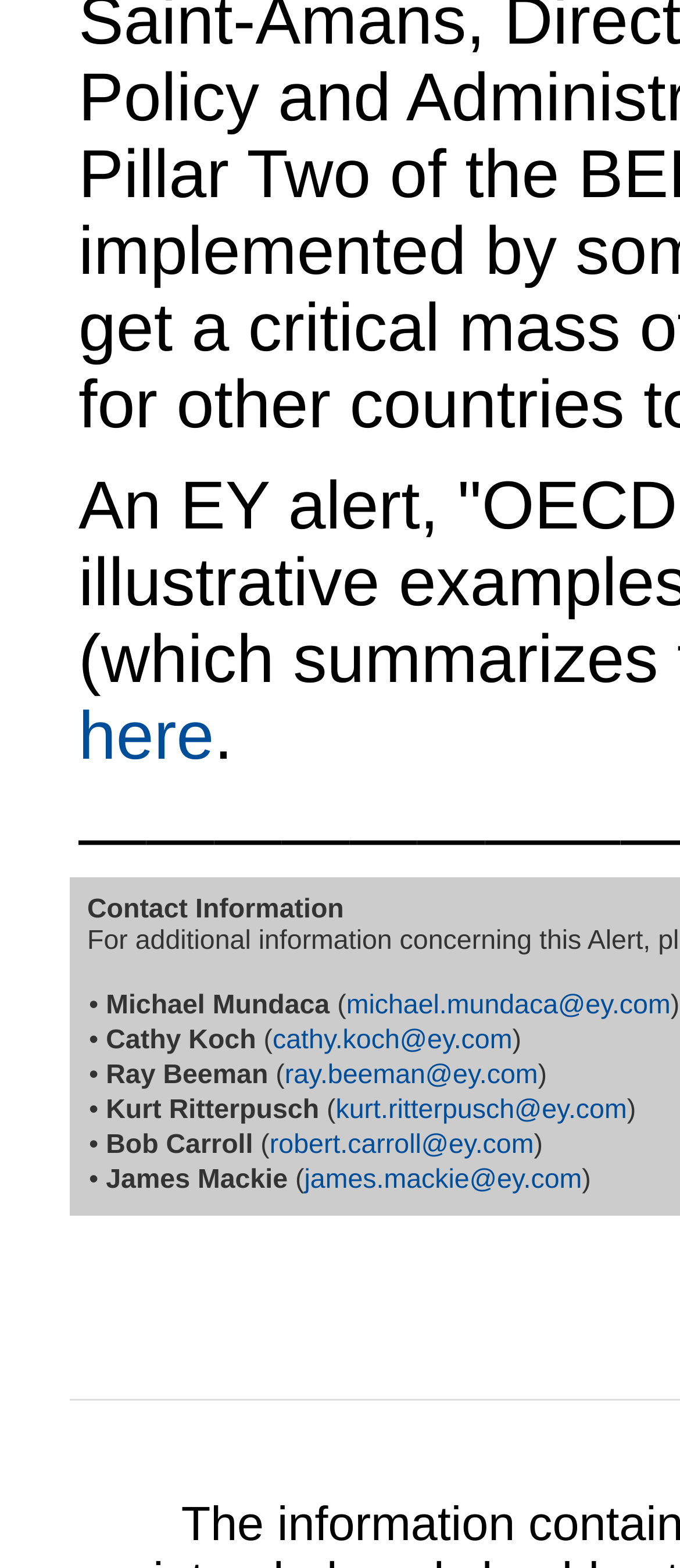What is the vertical position of the link 'here' relative to the link 'michael.mundaca@ey.com'?
Using the image, answer in one word or phrase.

above